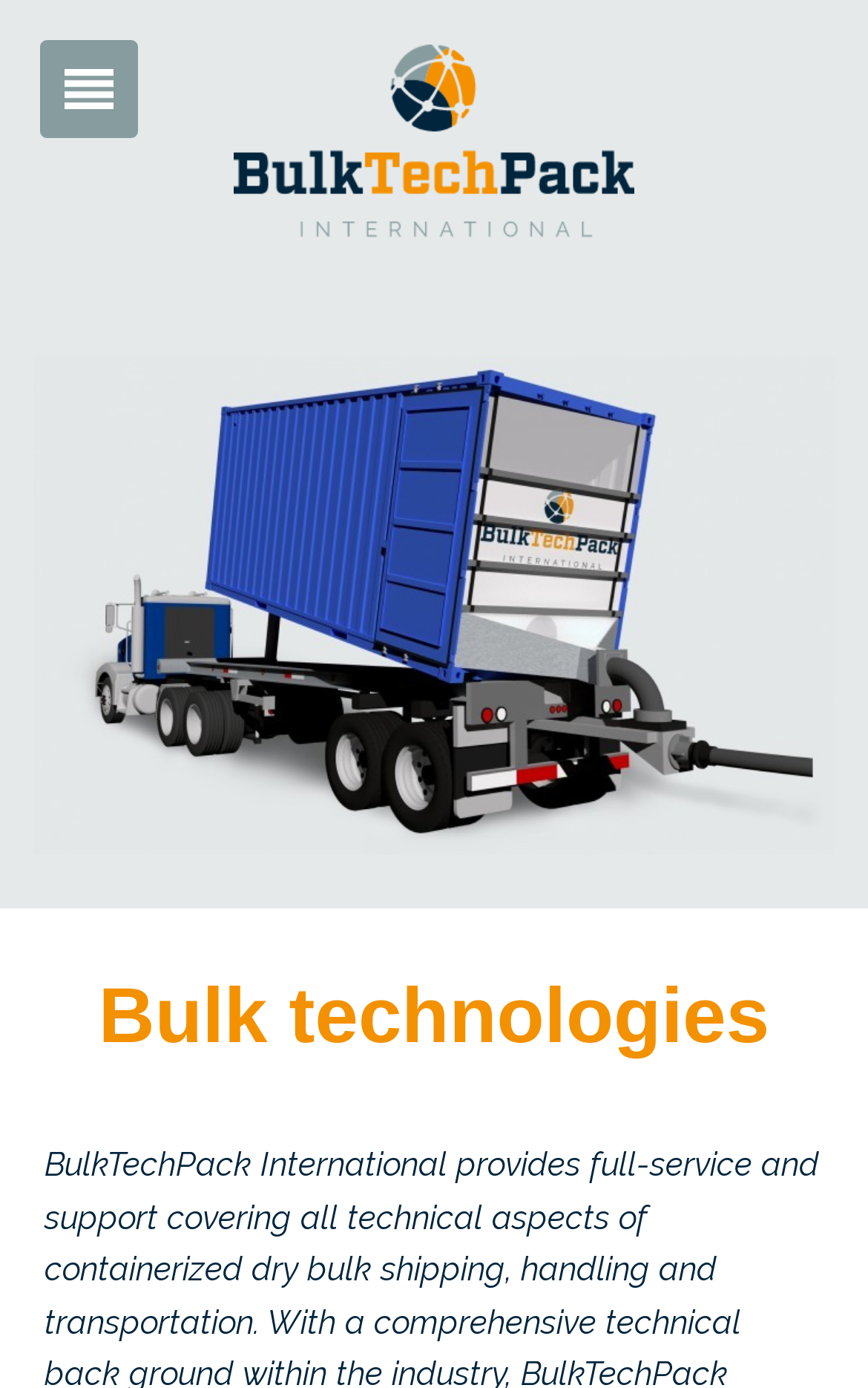Give the bounding box coordinates for the element described by: "parent_node: BulkTechPack International".

[0.046, 0.029, 0.159, 0.099]